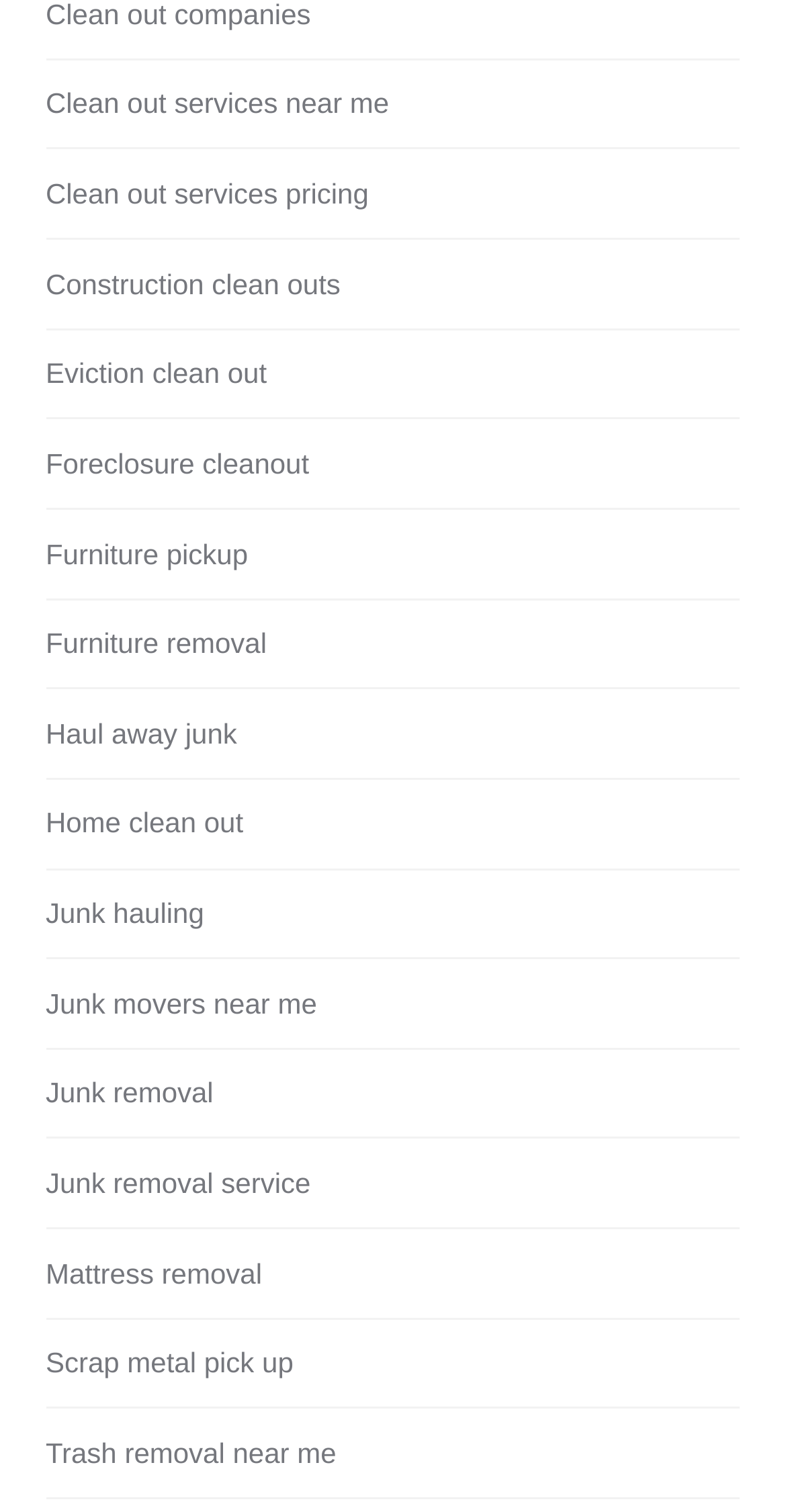Provide the bounding box coordinates of the UI element this sentence describes: "Foreclosure cleanout".

[0.058, 0.292, 0.393, 0.322]